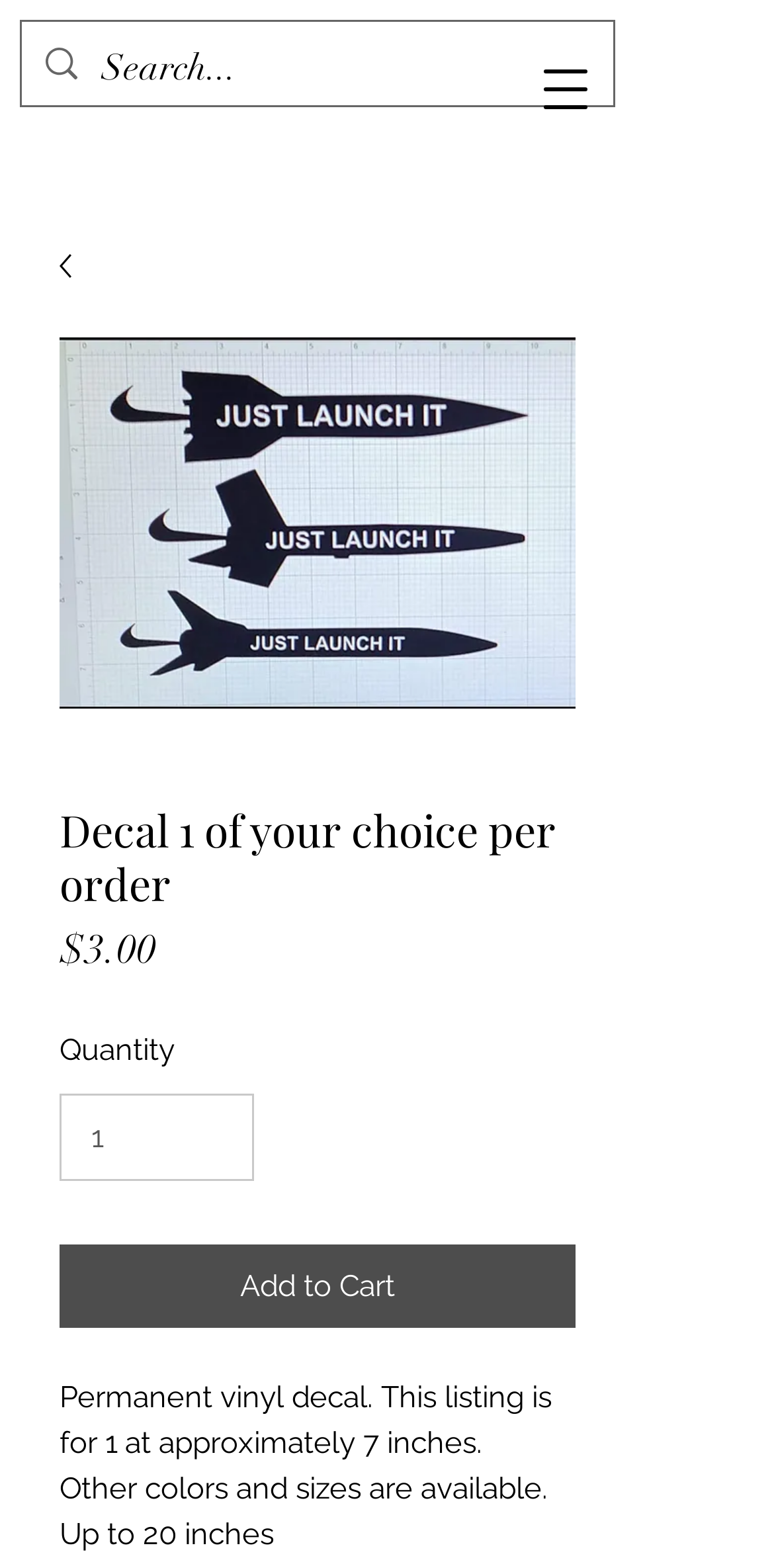Summarize the webpage with a detailed and informative caption.

This webpage appears to be a product listing page for a vinyl decal. At the top left, there is a navigation menu button. Below it, there is a search bar with a magnifying glass icon and a placeholder text "Search...". To the right of the search bar, there is a link with an image, and below it, there is a larger image of the decal with the text "Decal 1 of your choice per order". 

The product information is displayed below the image, with the product title "Decal 1 of your choice per order" in a heading, followed by the price "$3.00" and a label "Price". Next to the price, there is a "Quantity" label with a spin button to select the quantity, ranging from 1 to 18. 

Below the product information, there is an "Add to Cart" button. The product description is displayed below the button, which states that the listing is for 1 decal at approximately 7 inches, and that other colors and sizes are available, up to 20 inches.